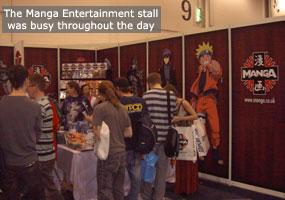What is the atmosphere at the expo?
Answer with a single word or phrase, using the screenshot for reference.

Lively